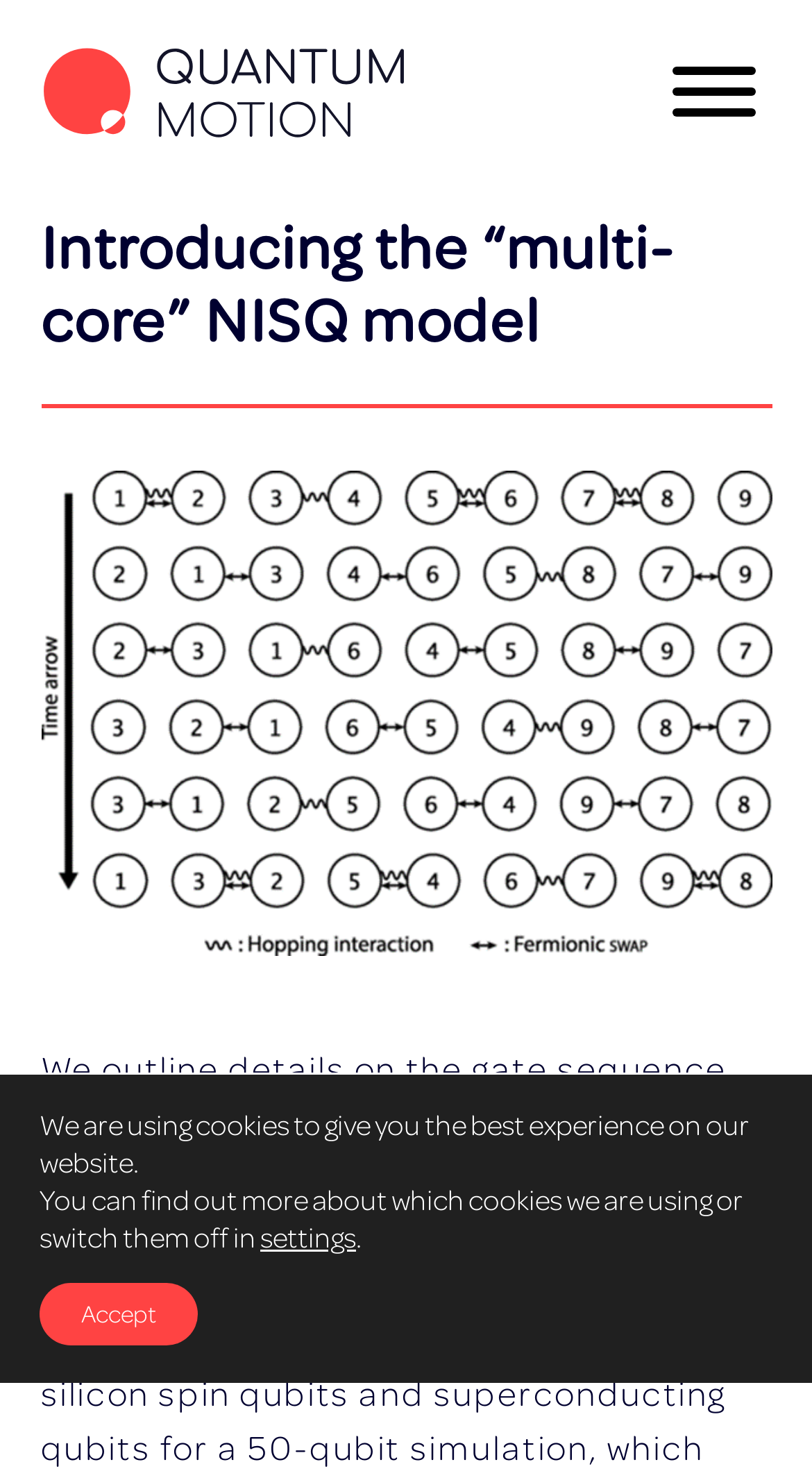Offer an in-depth caption of the entire webpage.

The webpage is about introducing a "multi-core" NISQ model, with a focus on implementing a Hubbard model variational quantum eigensolver on a NISQ platform. 

At the top left of the page, there is a Quantum Motion logo, which is an image linked to the Quantum Motion website. To the right of the logo, there is an empty button. 

Below the logo, there is a heading that reads "Introducing the “multi-core” NISQ model", which spans across the top of the page. 

Under the heading, there is a large diagram illustrating the multi-core NISQ model, which takes up most of the page's width and height. 

At the bottom of the page, there is a GDPR Cookie Banner that informs users about the use of cookies on the website. The banner contains two paragraphs of text explaining the use of cookies and providing an option to switch them off. There are two buttons within the banner: a "settings" button and an "Accept" button, which are positioned side by side.